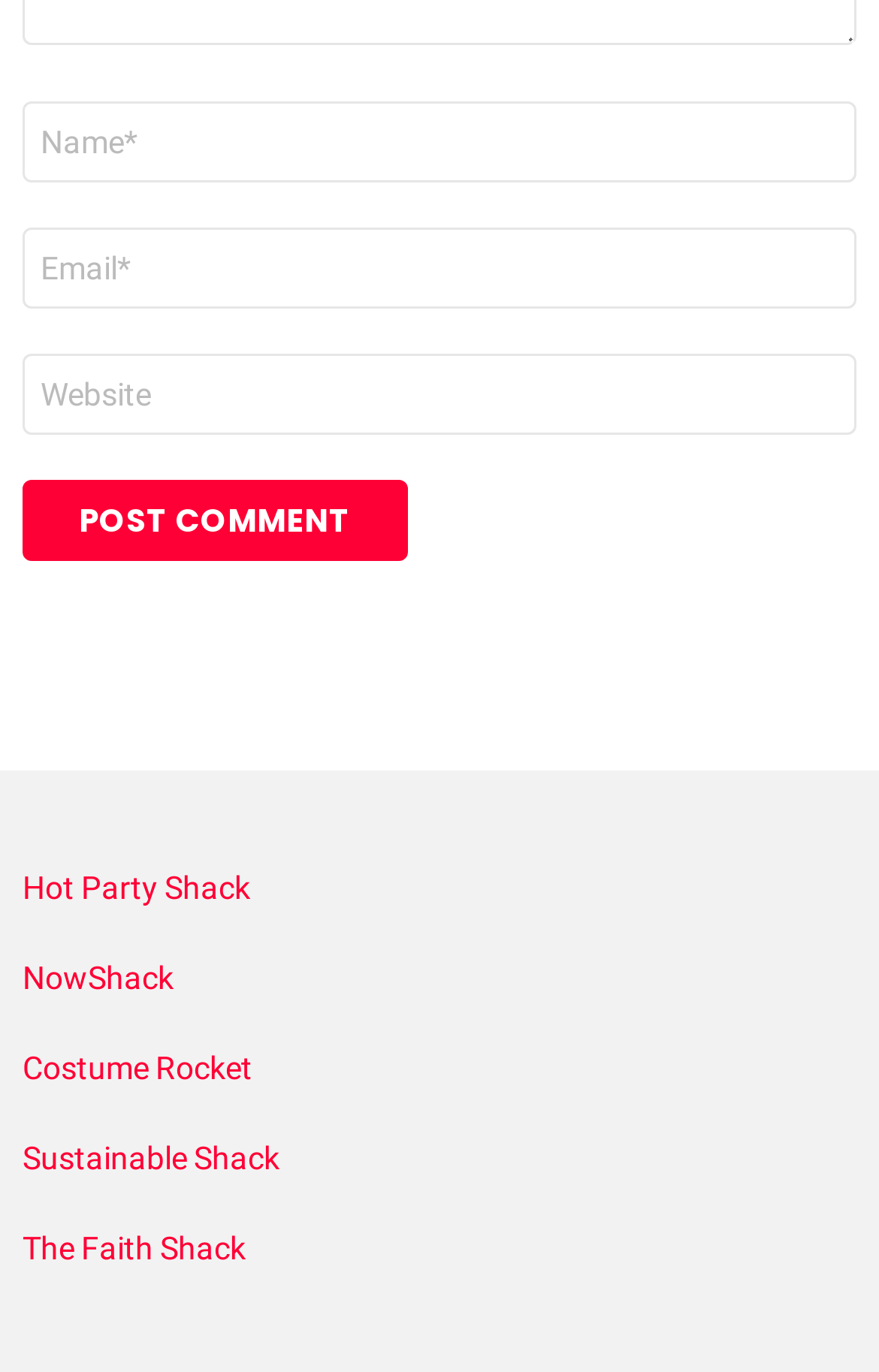What is the function of the 'Post Comment' button?
From the image, respond with a single word or phrase.

To submit a comment